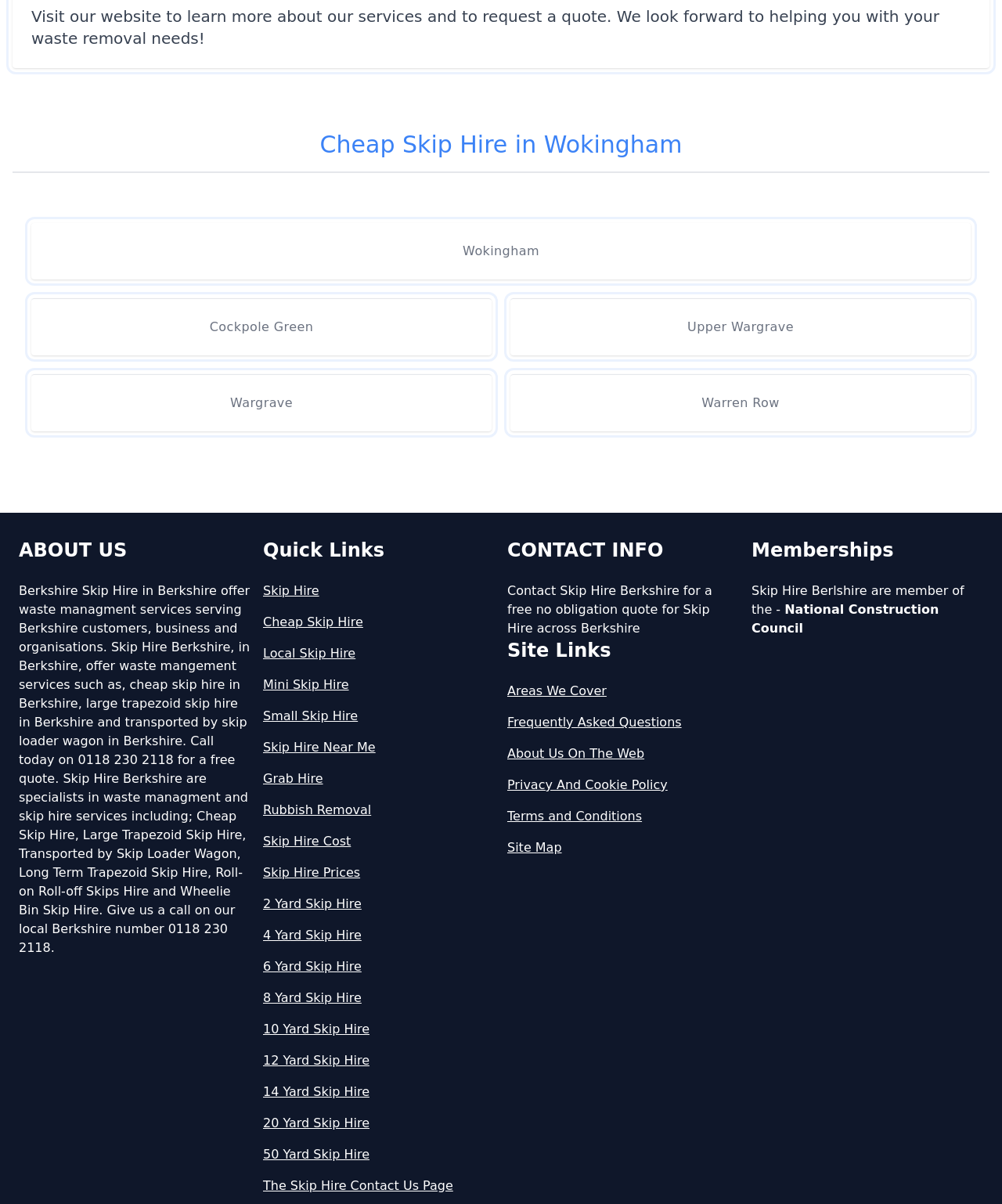Show the bounding box coordinates for the HTML element described as: "Skip Hire".

[0.262, 0.483, 0.494, 0.499]